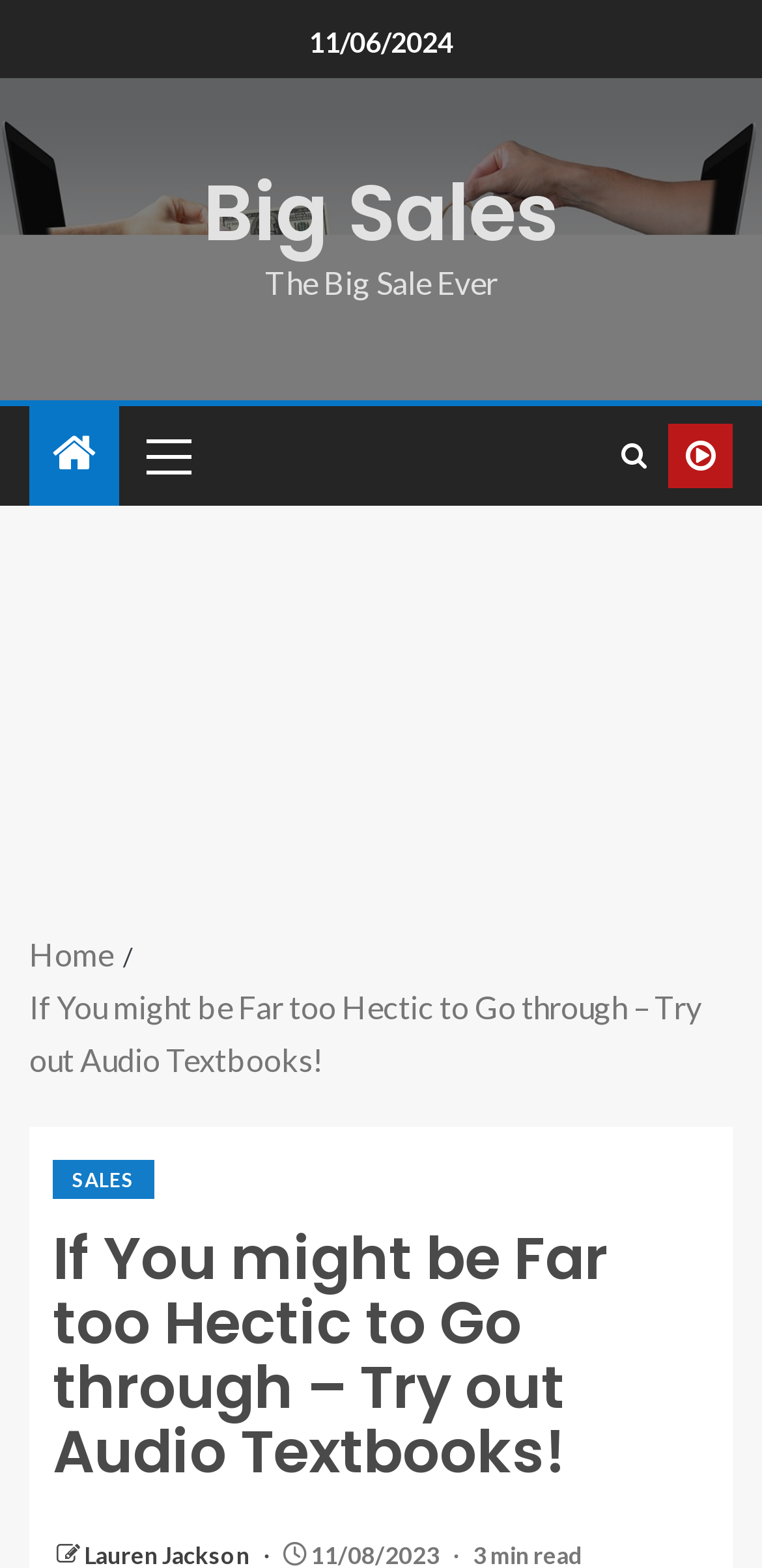Explain in detail what you observe on this webpage.

This webpage appears to be an e-commerce or sales-related page. At the top, there is a date "11/06/2024" displayed prominently. Below the date, there is a large link titled "Big Sales" with a descriptive text "The Big Sale Ever" next to it, taking up a significant portion of the top section. 

On the left side, there is a primary menu with a hamburger icon, which is likely a navigation menu. Within this menu, there is a link to the homepage labeled "Home". 

On the right side, there are three icons, including a search icon represented by a magnifying glass, a shopping cart icon, and another icon. 

In the middle section, there is a navigation bar with breadcrumbs, showing the user's current location on the website. The breadcrumbs trail starts from the homepage and leads to a page titled "If You might be Far too Hectic to Go through – Try out Audio Textbooks!". This page title is also a heading on the page. Within this section, there is a link to "SALES" and another link to the same page title. 

Overall, the webpage seems to be promoting a big sale and providing navigation options to explore the website.